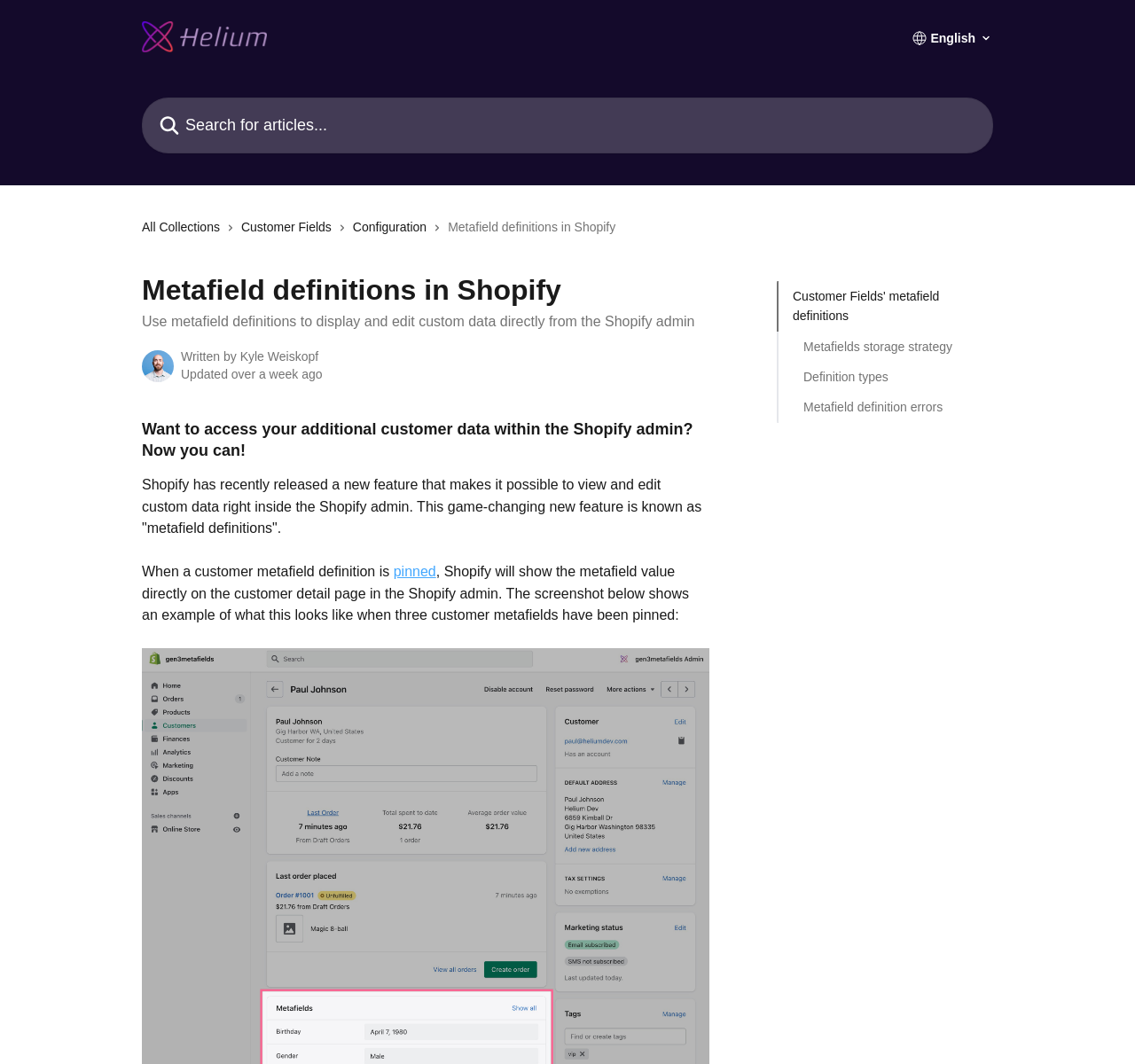Please determine the bounding box coordinates of the element's region to click in order to carry out the following instruction: "Search for articles". The coordinates should be four float numbers between 0 and 1, i.e., [left, top, right, bottom].

[0.125, 0.092, 0.875, 0.144]